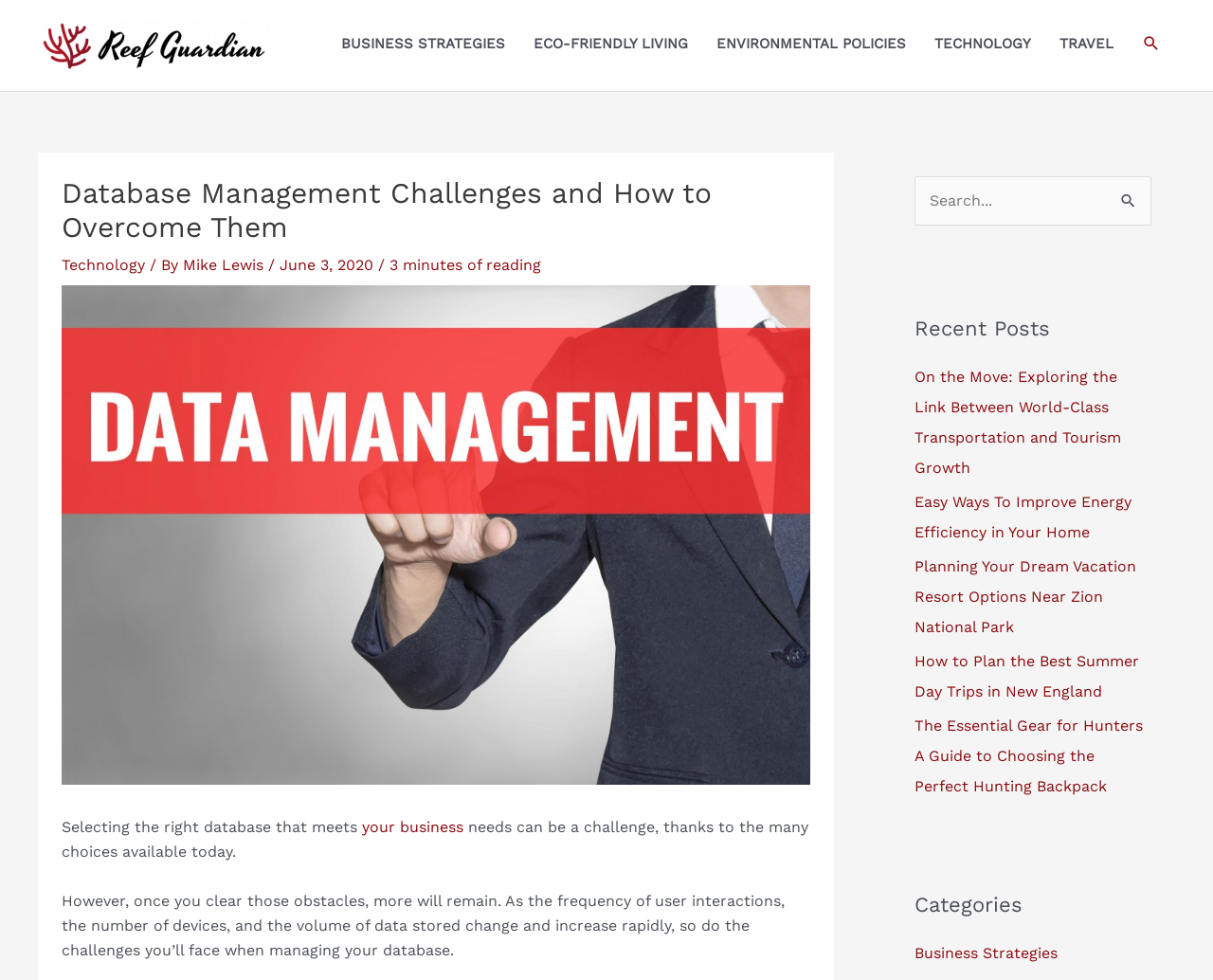What is the purpose of the search box on the webpage?
Refer to the image and respond with a one-word or short-phrase answer.

To search for content